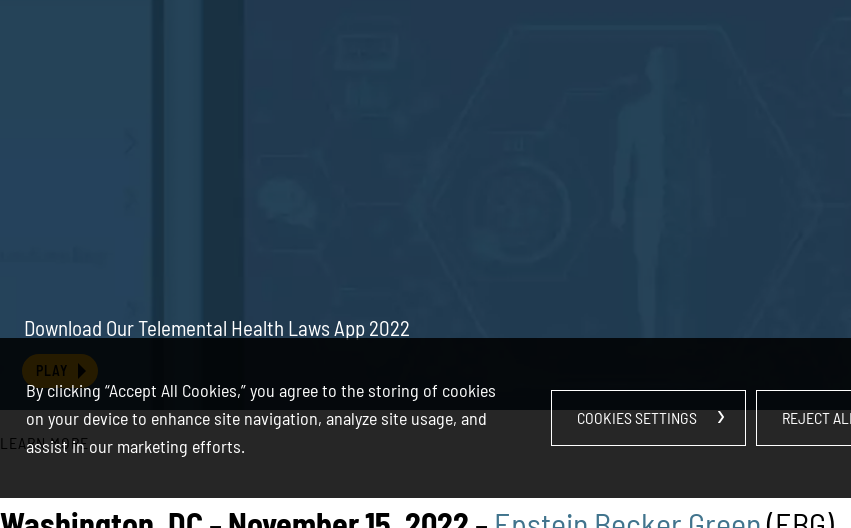Offer a detailed narrative of what is shown in the image.

The image promotes the "Telemental Health Laws App 2022," emphasizing its availability for download. The prominent call-to-action invites users to download the application, which suggests that it contains important information regarding telemental health regulations. Below the download button, a play button indicates additional content, likely a video or audio feature, enhancing user engagement with the app's offerings. The accompanying text highlights cookie policy details, reinforcing the site's commitment to enhancing user experience through personalized navigation and analytics. The contextual backdrop ties the announcement to Washington, DC, dated November 15, 2022, by Epstein Becker Green (EBG), indicating its relevance in the evolving landscape of telehealth services.